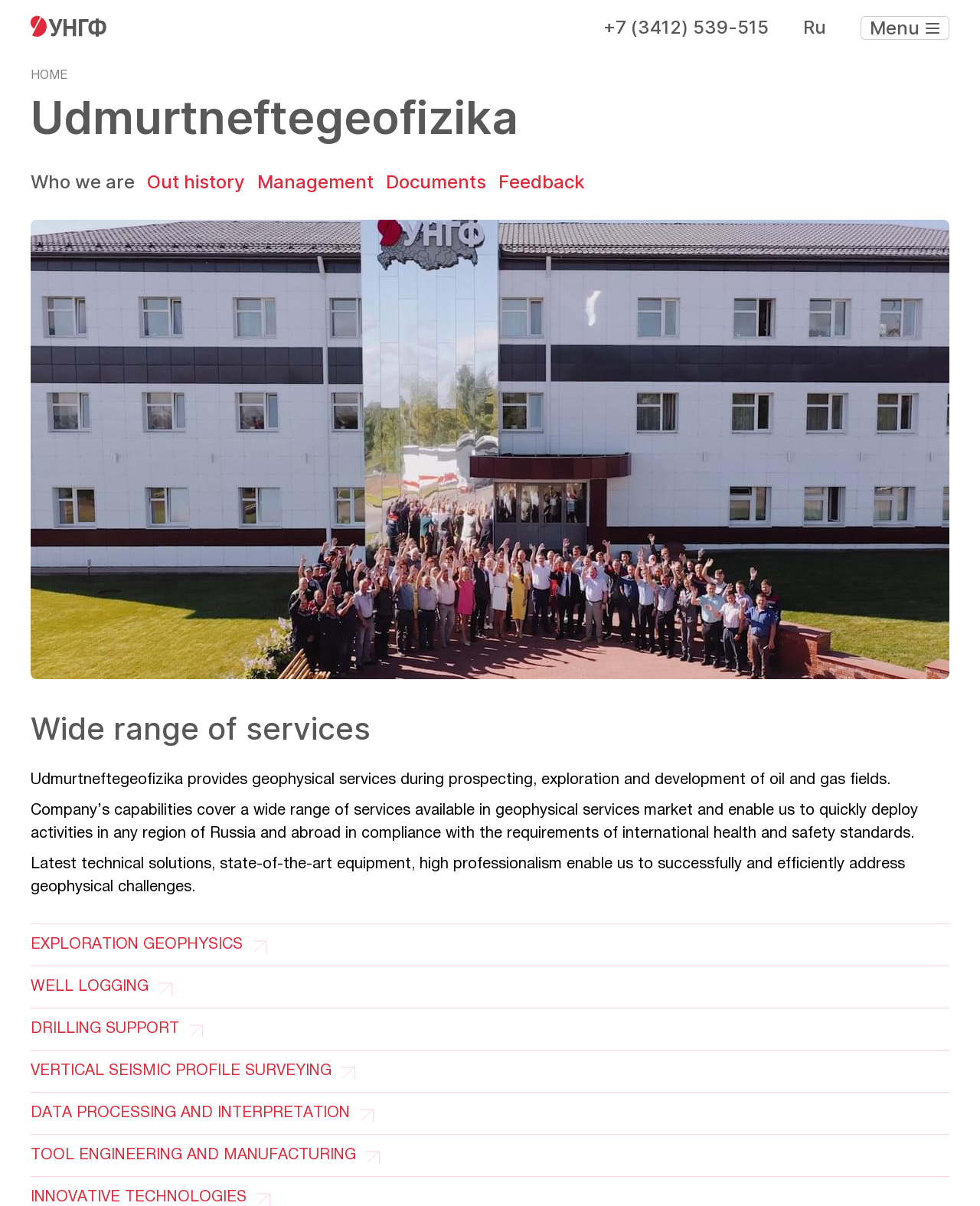Locate and provide the bounding box coordinates for the HTML element that matches this description: "DATA PROCESSING AND INTERPRETATION".

[0.031, 0.917, 0.357, 0.929]